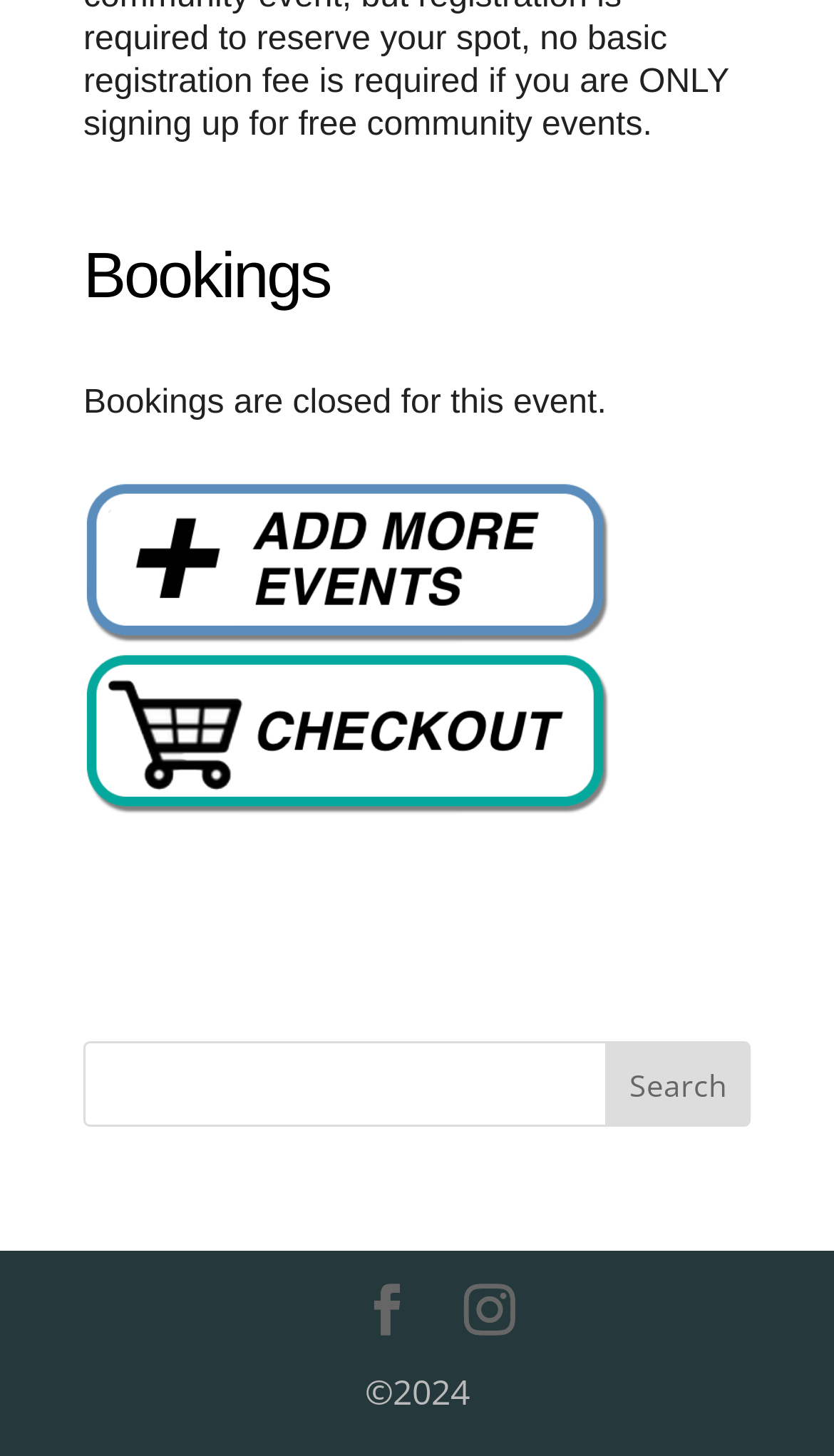What is the purpose of the search bar? Observe the screenshot and provide a one-word or short phrase answer.

To search events